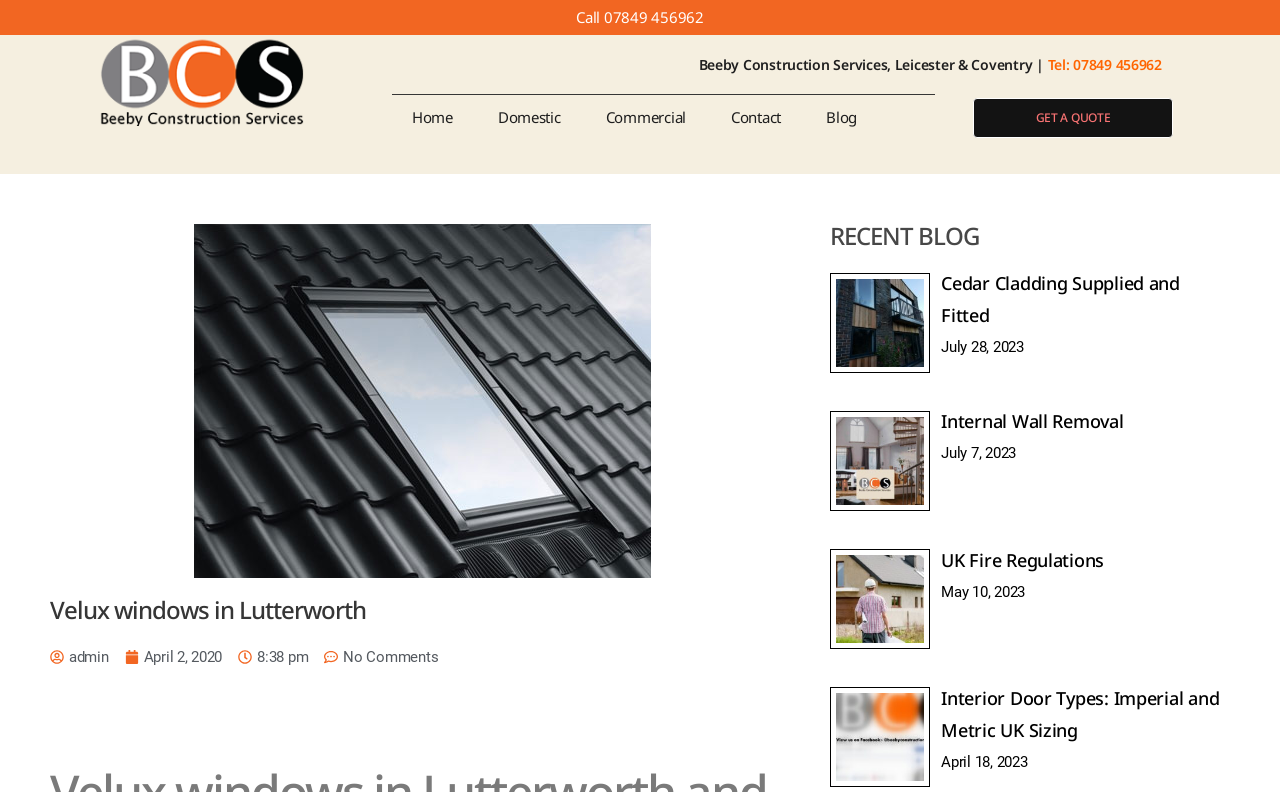Articulate a detailed summary of the webpage's content and design.

The webpage is about Velux windows in Lutterworth, specifically provided by Beeby Construction Services. At the top, there is a logo of Beeby Construction, accompanied by a phone number and a link to call. Below the logo, there is a navigation menu with links to different sections of the website, including Home, Domestic, Commercial, Contact, and Blog.

On the left side, there is a large image of Velux windows in Lutterworth, taking up most of the vertical space. Above the image, there is a heading with the same title, "Velux windows in Lutterworth". Below the image, there is a section titled "RECENT BLOG" with four blog posts, each featuring an image, a title, and a date. The blog posts are arranged vertically, with the most recent one at the top.

On the right side, there is a call-to-action button "GET A QUOTE" and some contact information, including a phone number and a link to the admin section. At the bottom, there is a section with the date and time of the last update, as well as a link to the comments section.

Overall, the webpage is focused on providing information about Velux windows in Lutterworth, with a clear call-to-action and easy navigation to other sections of the website.